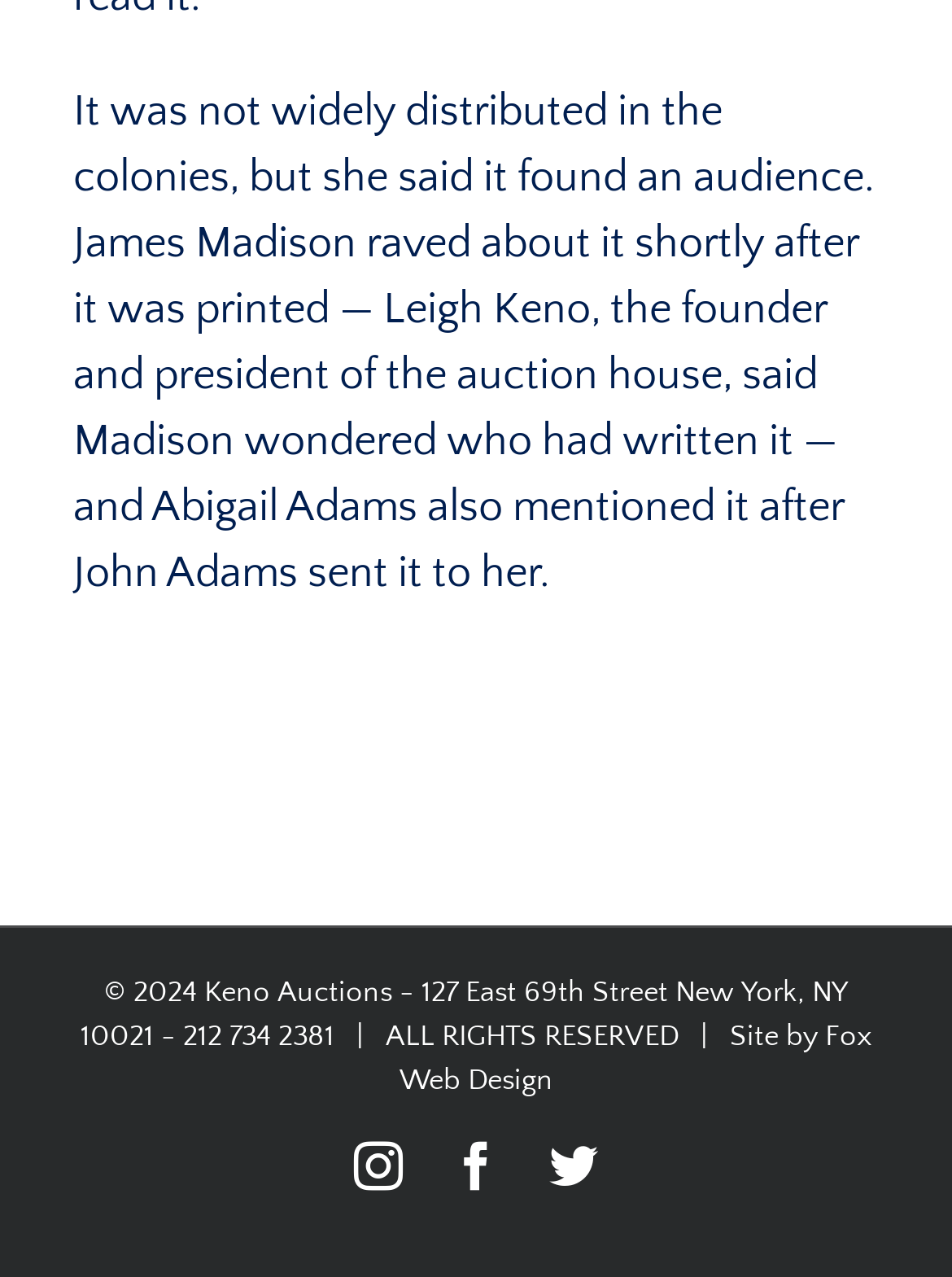What year is mentioned in the copyright information?
Look at the image and answer the question using a single word or phrase.

2024